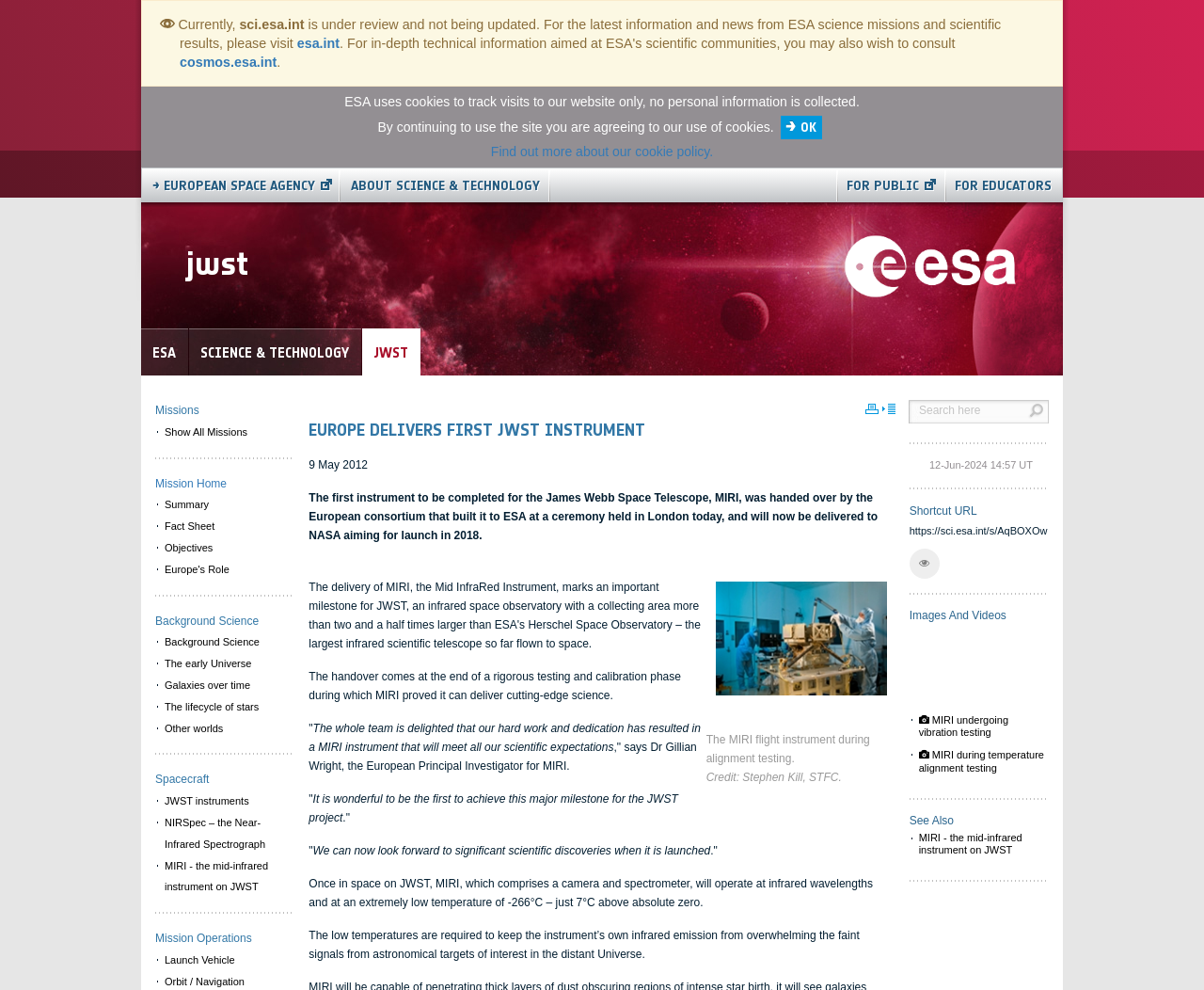Please provide a comprehensive answer to the question below using the information from the image: What is the role of Dr. Gillian Wright?

I found the answer by reading the text content of the webpage, specifically the quote attributed to Dr. Gillian Wright, which indicates her role as the European Principal Investigator for MIRI.